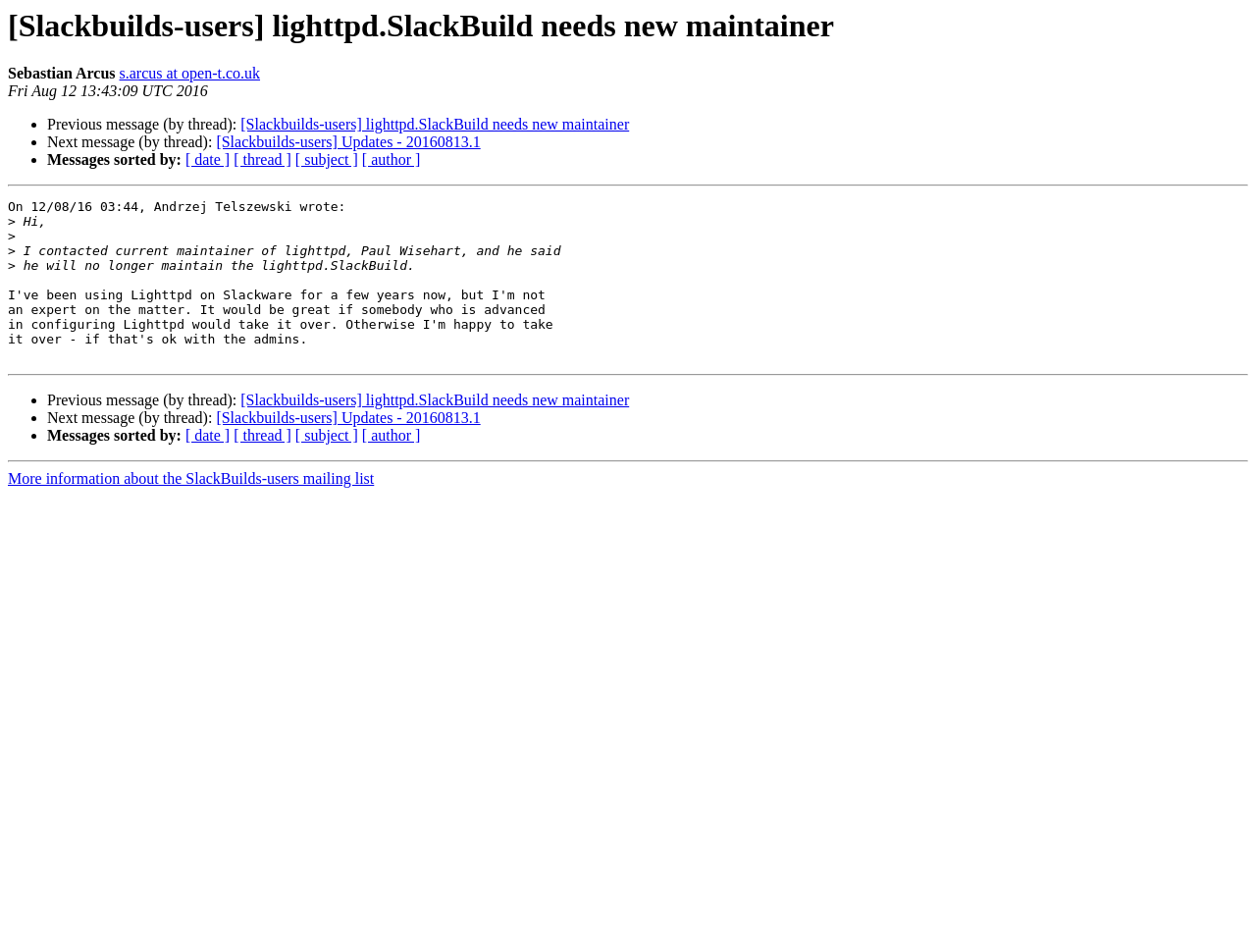How many links are there in the message?
From the image, respond using a single word or phrase.

7